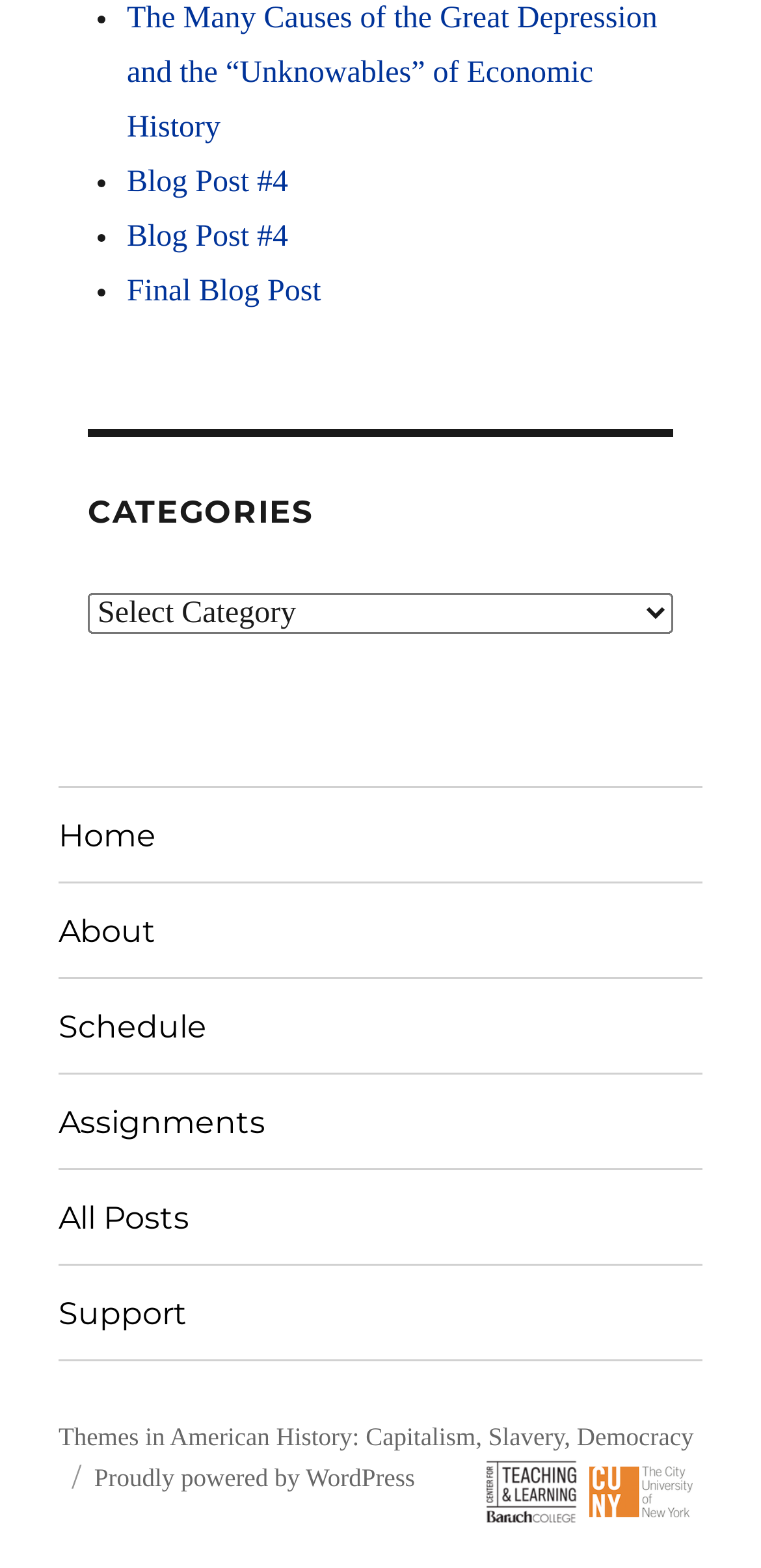Using details from the image, please answer the following question comprehensively:
What is the name of the university associated with this webpage?

The name of the university associated with this webpage can be determined by looking at the image link with the label 'CUNY logo' located at the bottom of the webpage. This logo suggests that the webpage is affiliated with the City University of New York (CUNY).